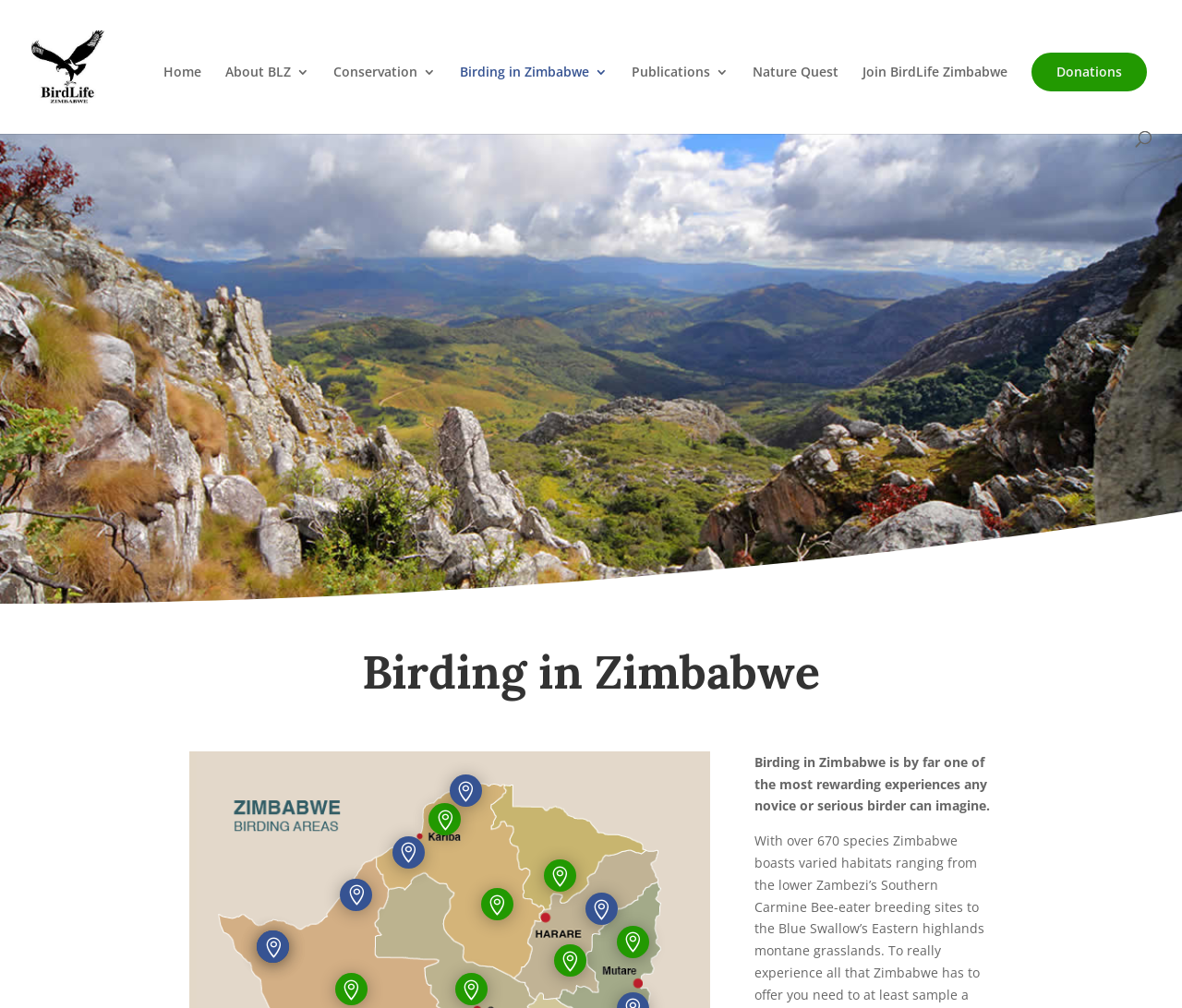Identify the bounding box coordinates of the section that should be clicked to achieve the task described: "Join BirdLife Zimbabwe".

[0.73, 0.065, 0.852, 0.13]